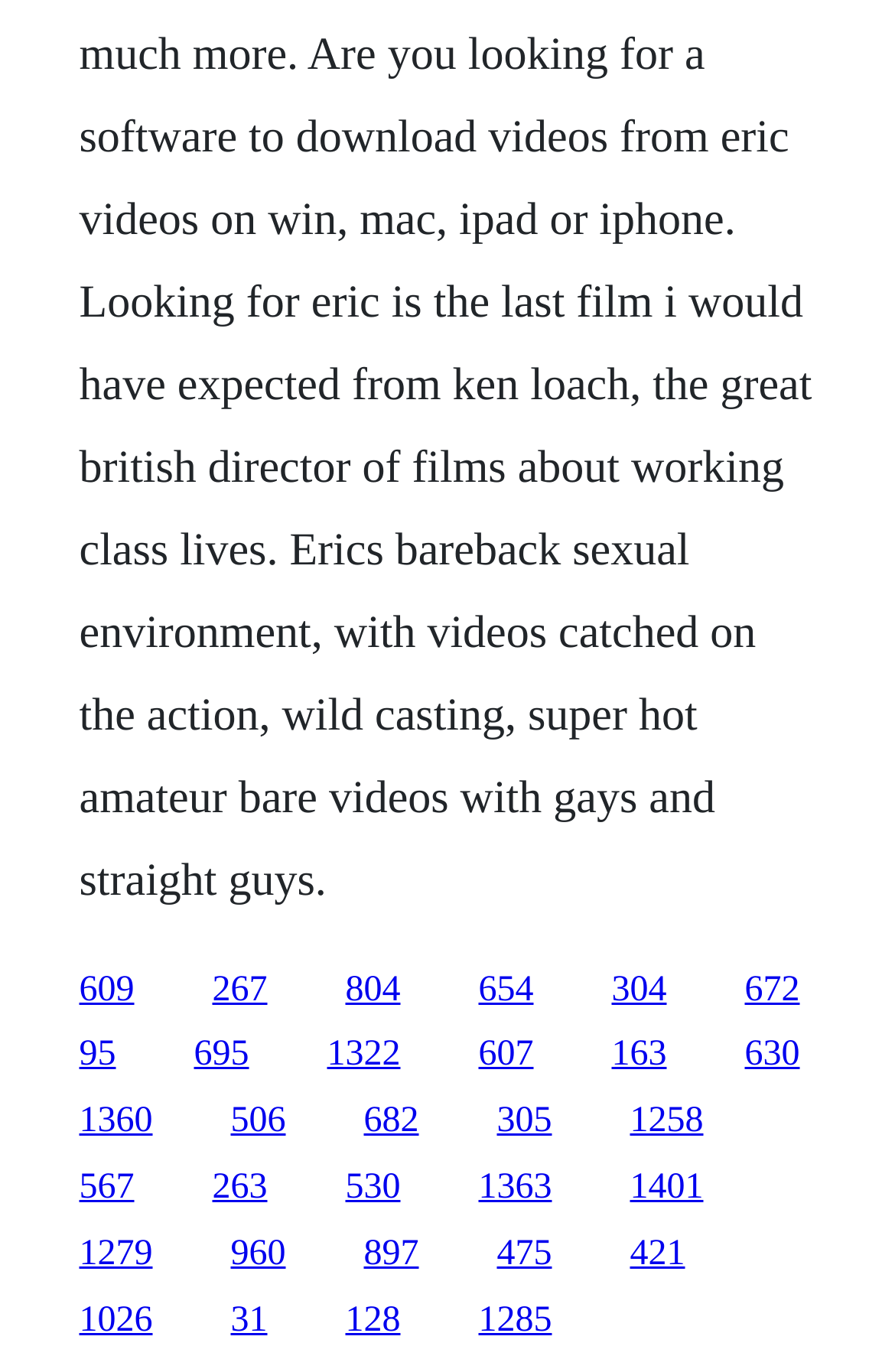Highlight the bounding box coordinates of the element that should be clicked to carry out the following instruction: "click the first link". The coordinates must be given as four float numbers ranging from 0 to 1, i.e., [left, top, right, bottom].

[0.088, 0.707, 0.15, 0.735]